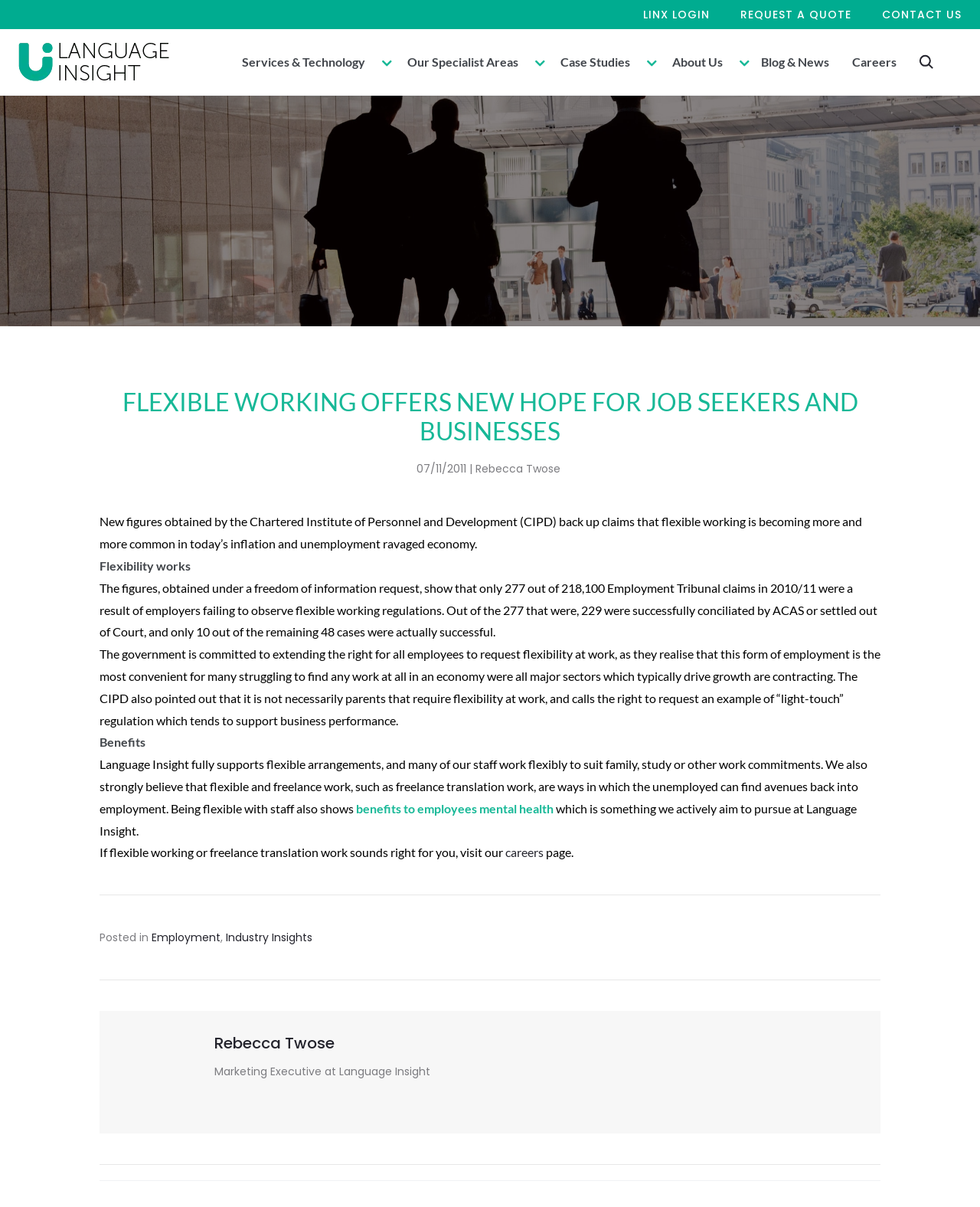What is the benefit of flexible working mentioned in the article?
Please answer the question as detailed as possible.

The article mentions that flexible working can have benefits to employees' mental health, as stated in the sentence 'Being flexible with staff also shows benefits to employees mental health'.